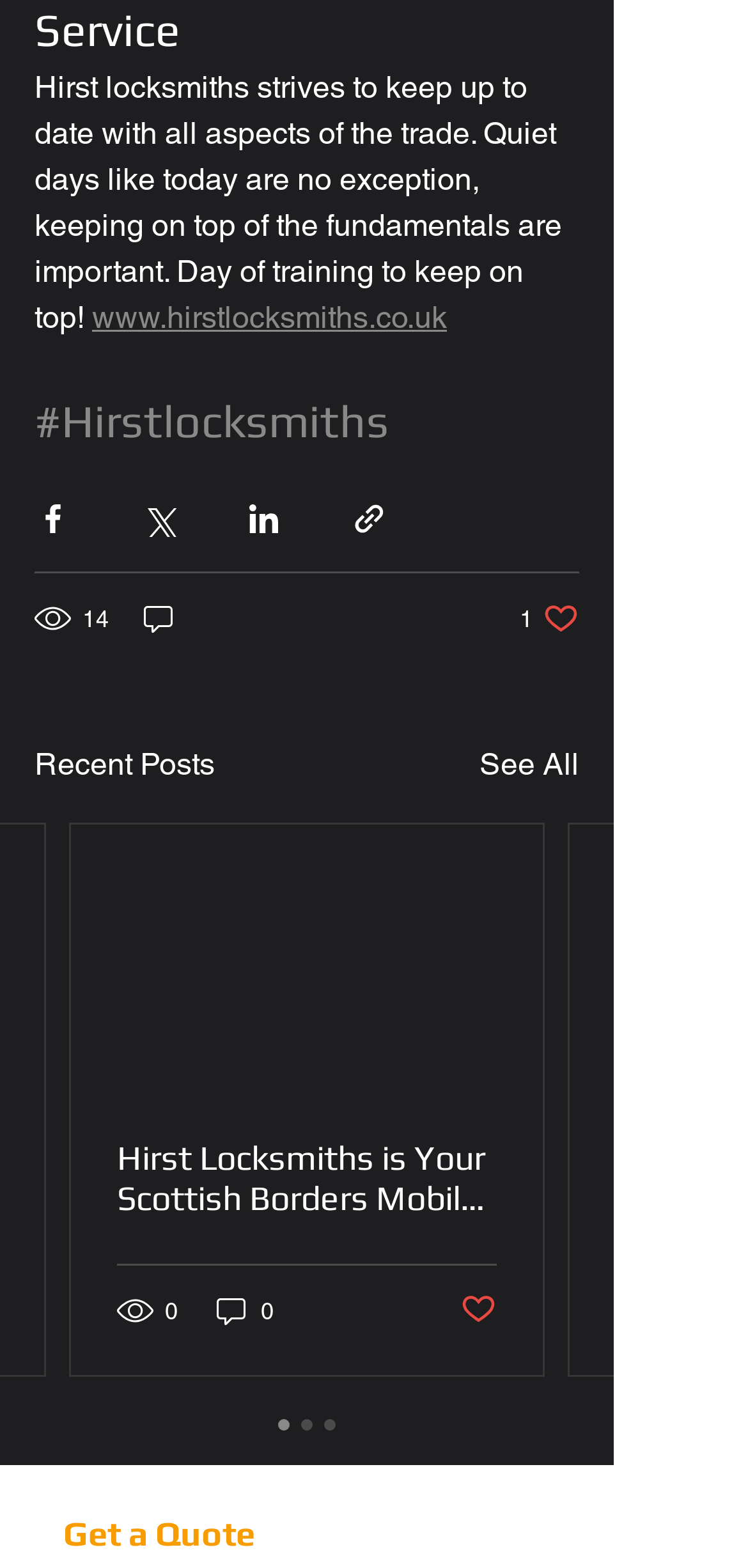How many comments does the post have?
Provide a detailed and extensive answer to the question.

The number of comments can be found in the generic element with the text '0 comments' which is located below the social media sharing buttons.